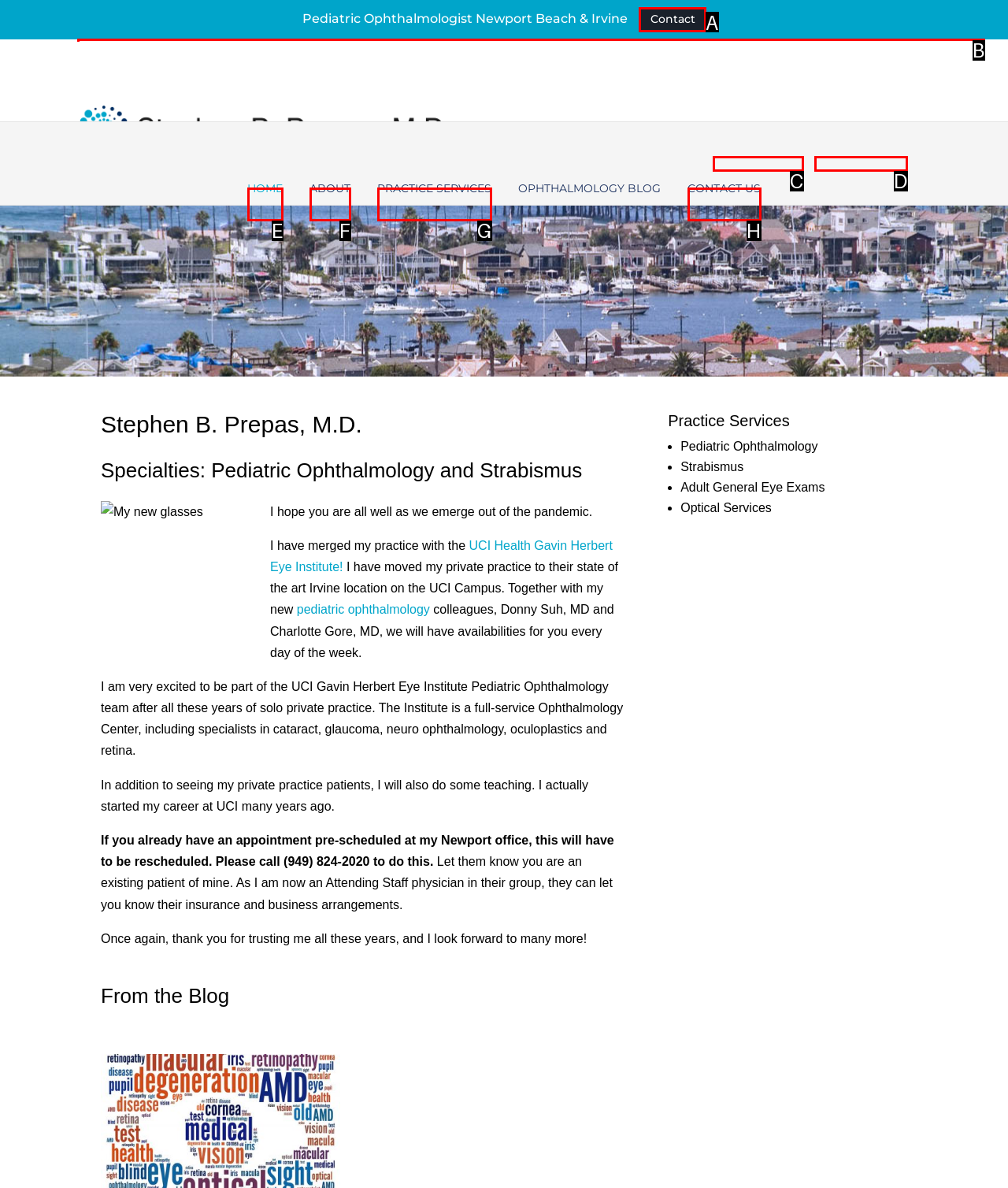Which lettered option should be clicked to achieve the task: Click the 'Contact' link? Choose from the given choices.

A